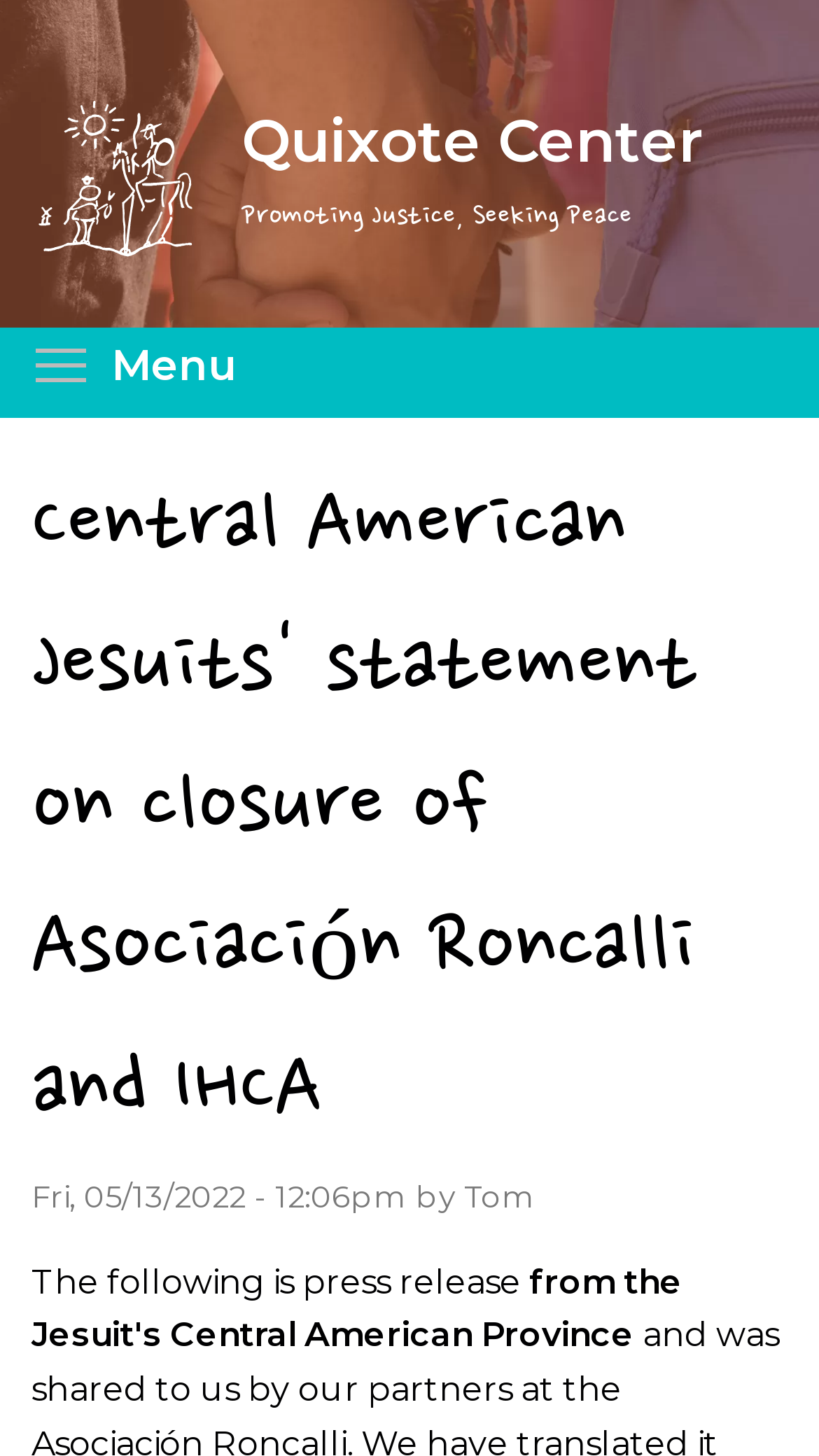Identify the bounding box of the UI component described as: "parent_node: Subscribe".

[0.6, 0.063, 0.682, 0.11]